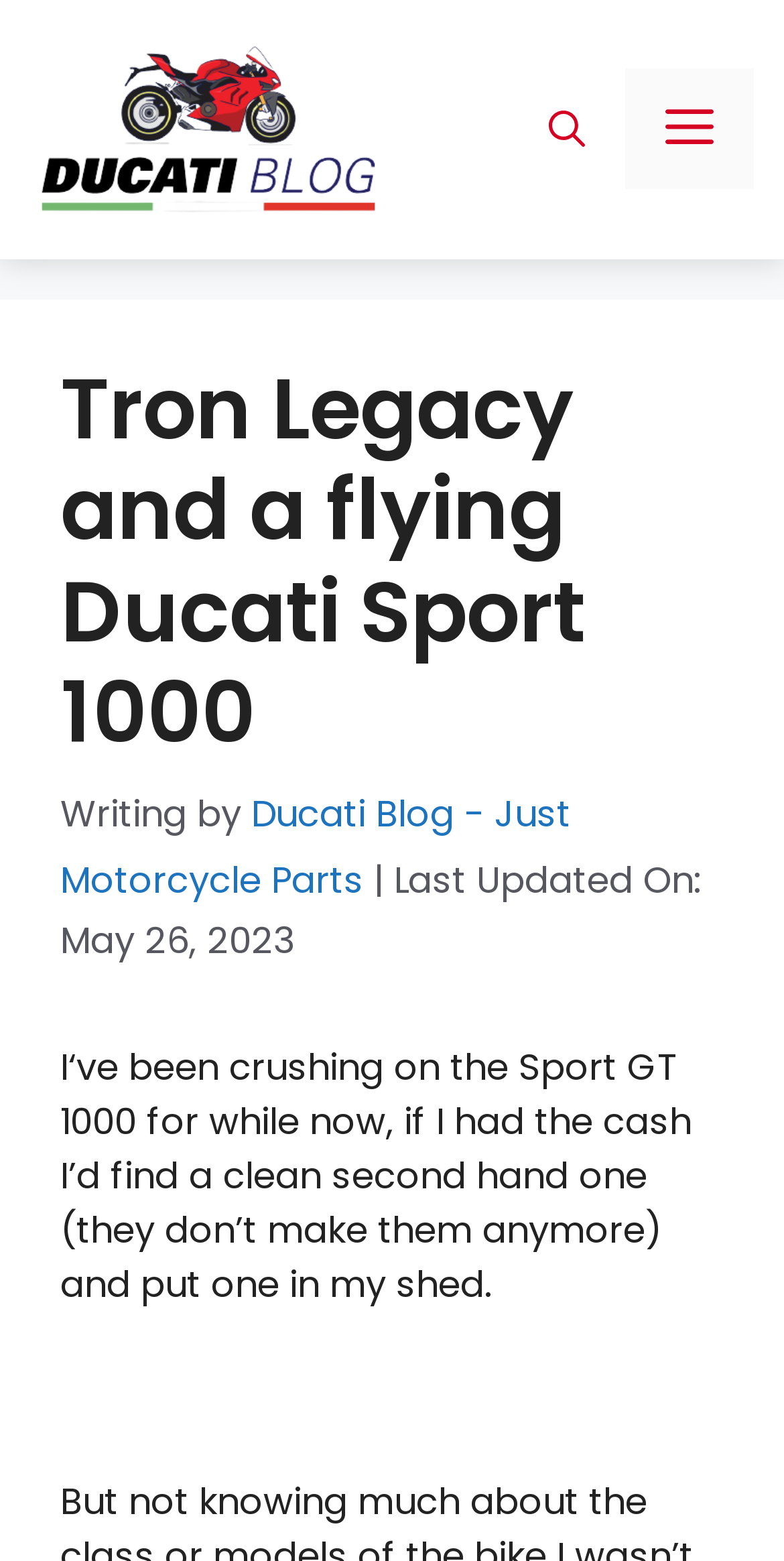Respond concisely with one word or phrase to the following query:
Who is the author of the article?

Not specified